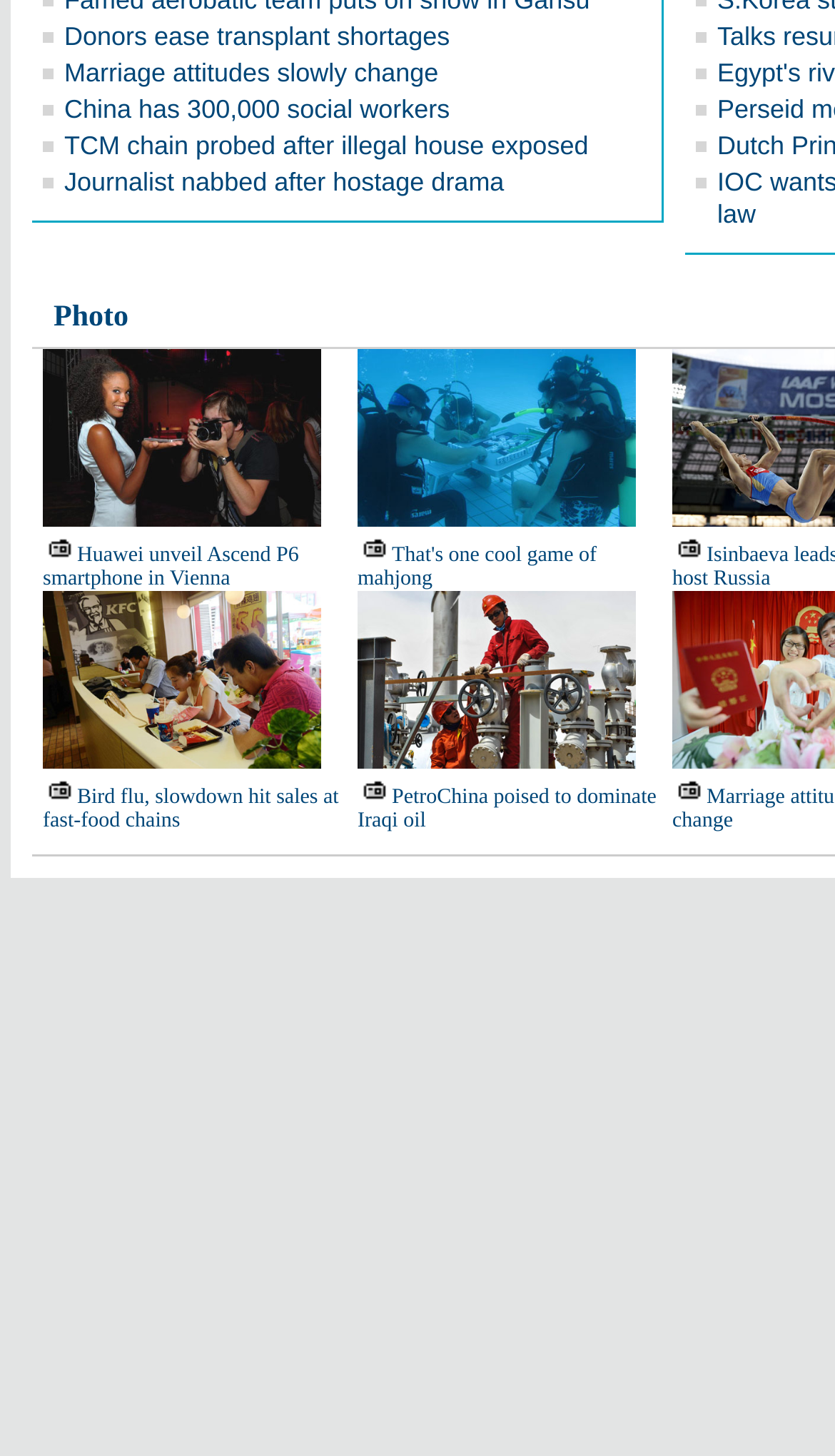Identify and provide the bounding box coordinates of the UI element described: "Photo". The coordinates should be formatted as [left, top, right, bottom], with each number being a float between 0 and 1.

[0.064, 0.207, 0.154, 0.23]